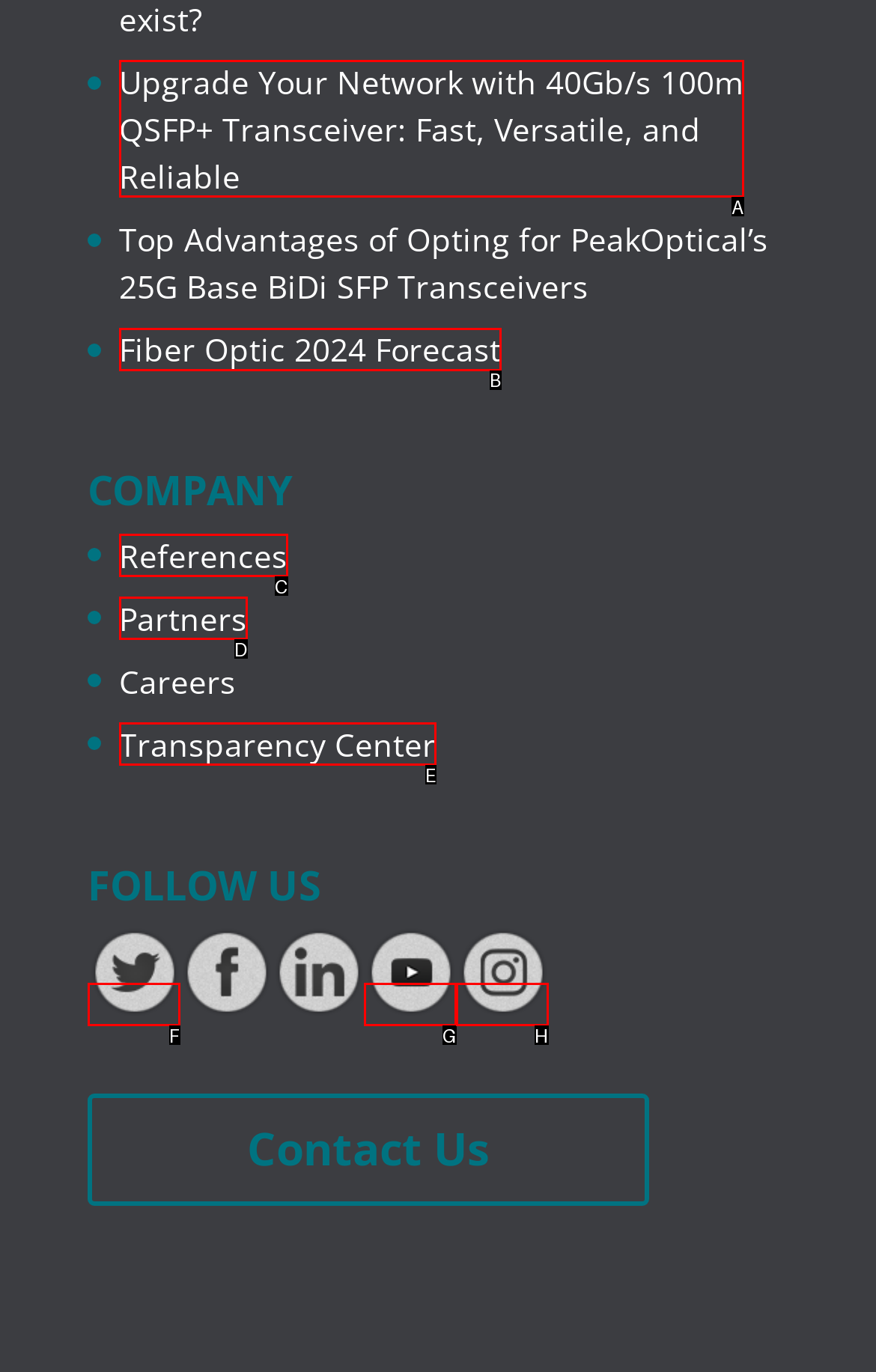Point out which UI element to click to complete this task: Read about upgrading your network with 40Gb/s 100m QSFP+ Transceiver
Answer with the letter corresponding to the right option from the available choices.

A